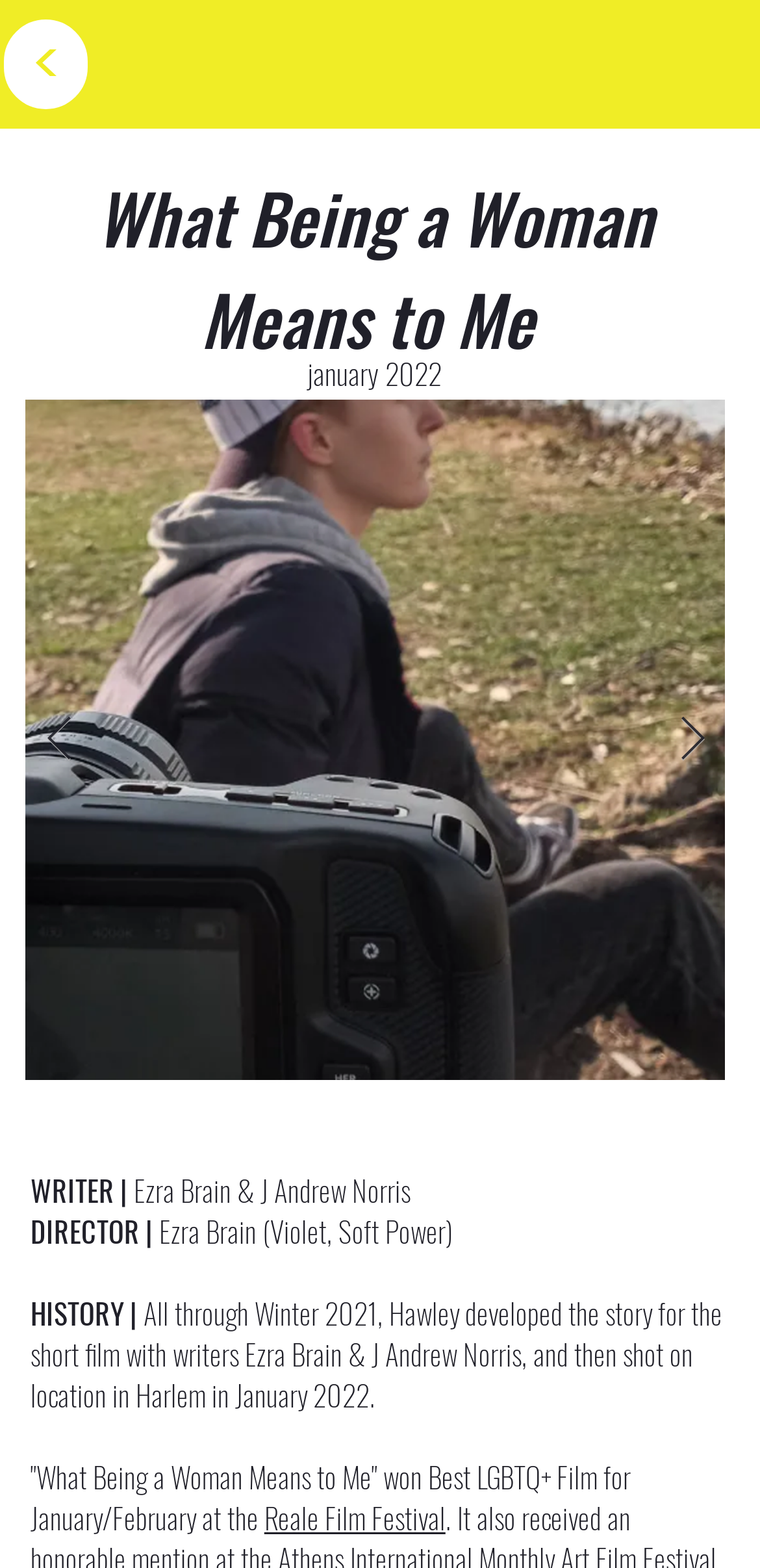Respond to the question below with a concise word or phrase:
Where was the short film shot?

Harlem